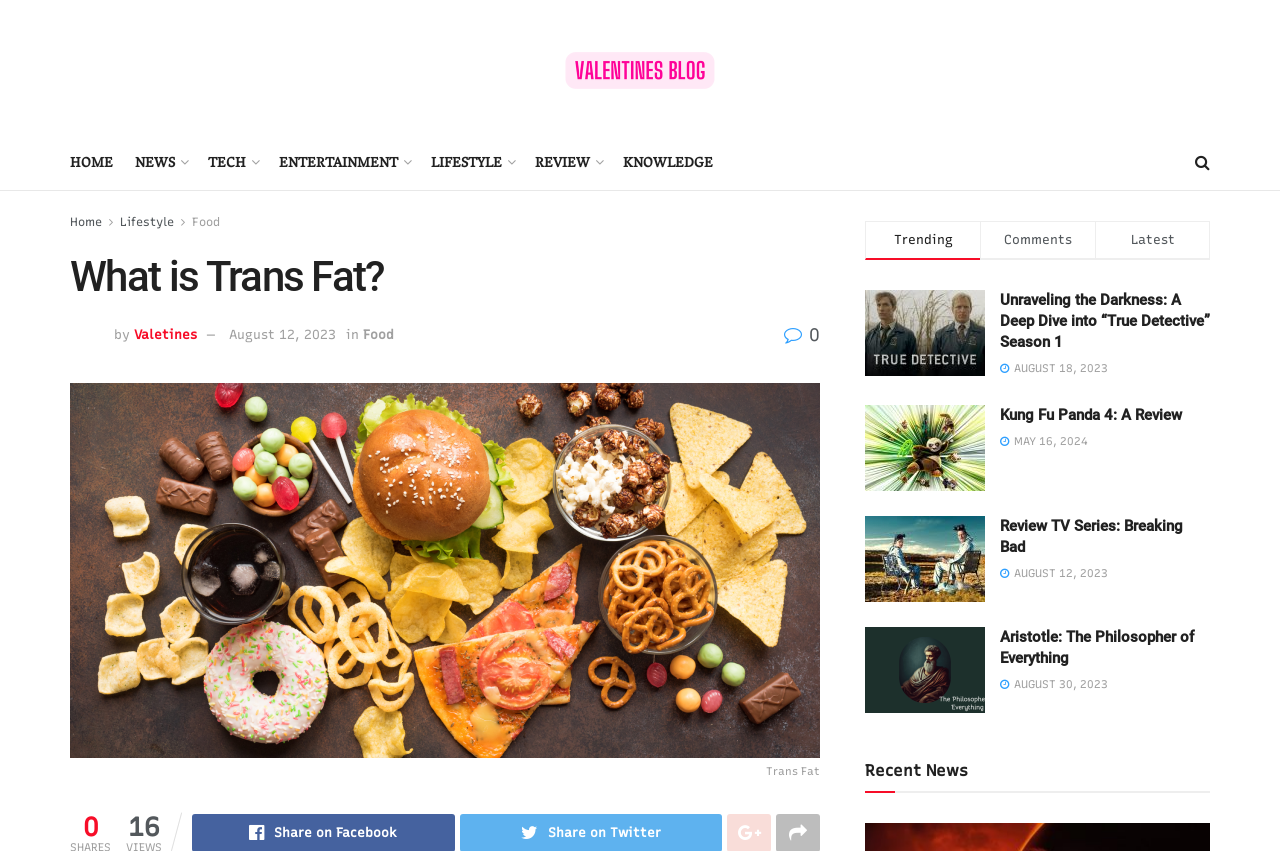Could you find the bounding box coordinates of the clickable area to complete this instruction: "View the 'What is Trans Fat?' article"?

[0.055, 0.298, 0.641, 0.355]